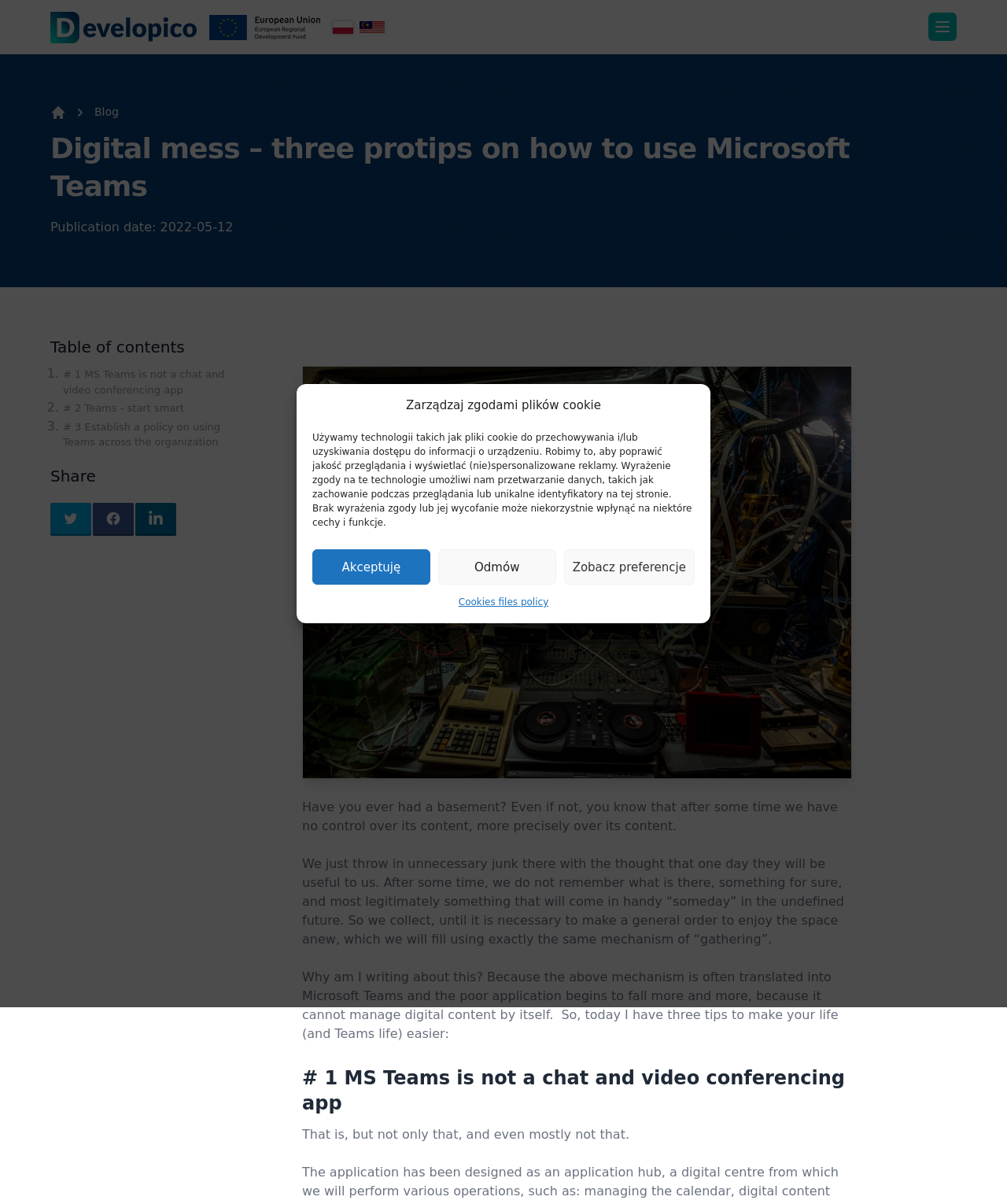Determine the bounding box coordinates of the element's region needed to click to follow the instruction: "Go to the blog page". Provide these coordinates as four float numbers between 0 and 1, formatted as [left, top, right, bottom].

[0.094, 0.088, 0.118, 0.099]